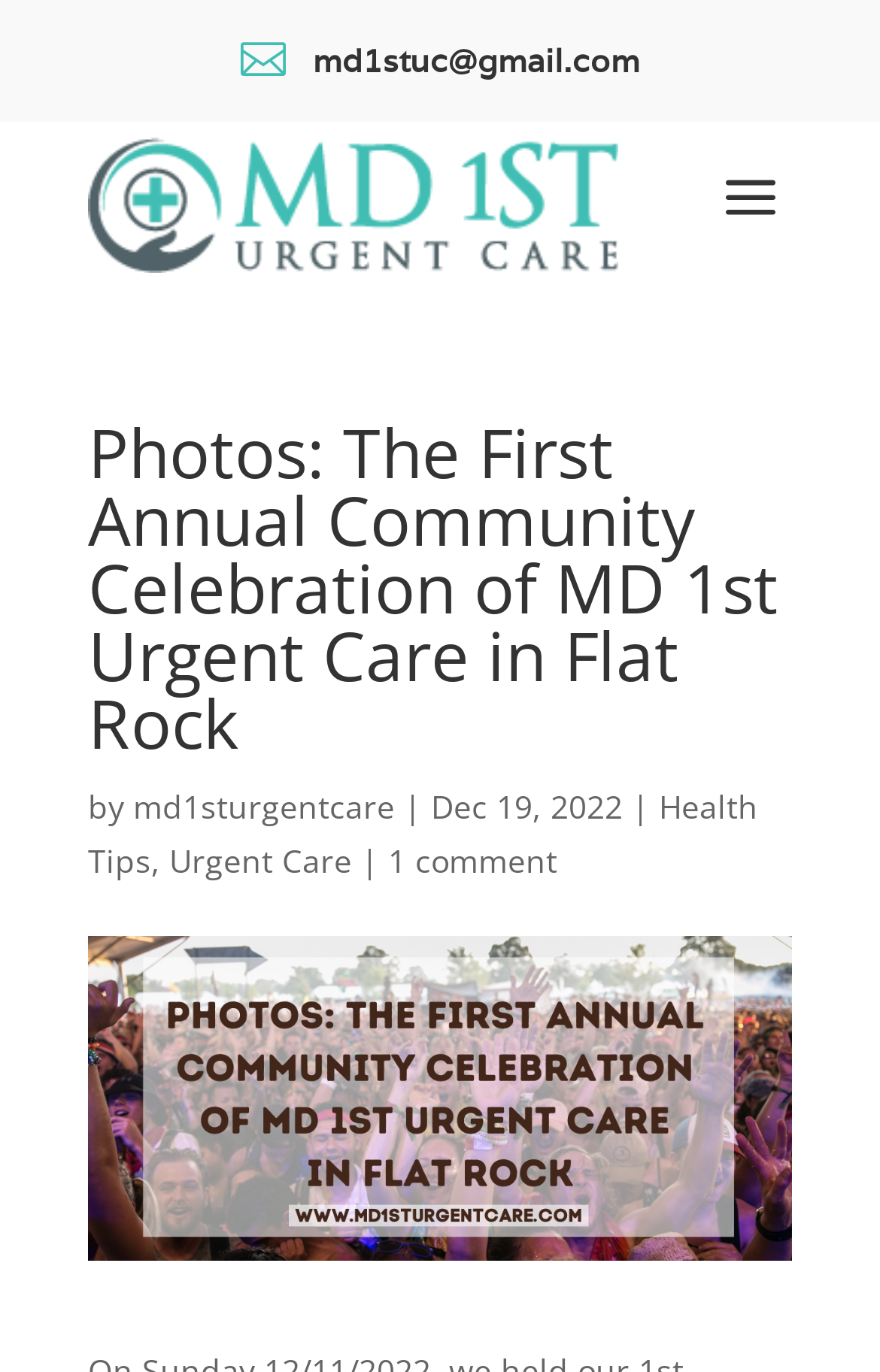What is the name of the author of the article?
Provide a detailed and extensive answer to the question.

I looked for an author name or a byline, but it is not specified in the article. The 'by' keyword is present, but it is not followed by an author name.